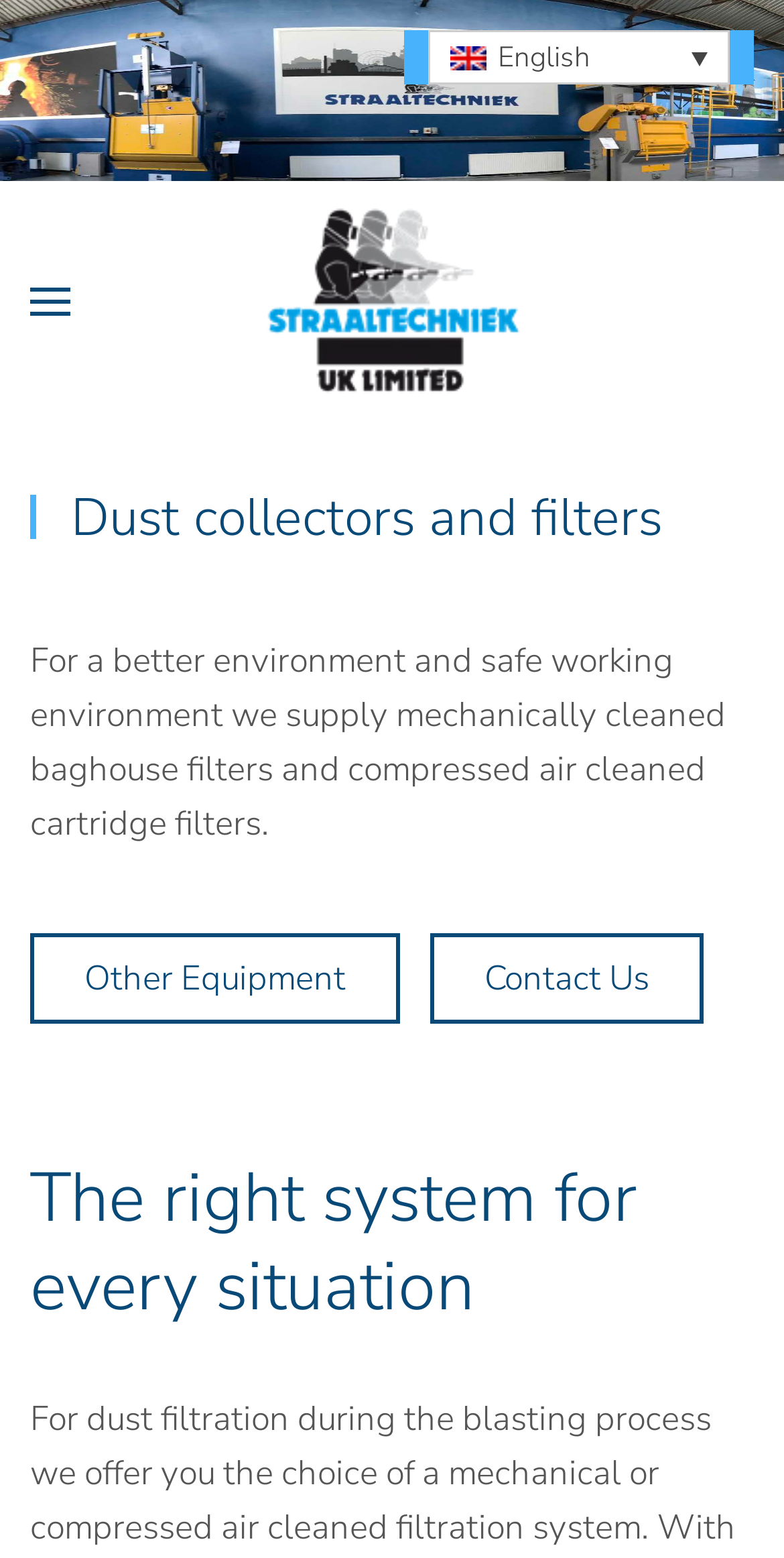Refer to the image and offer a detailed explanation in response to the question: What is the name of the company?

The image with the text 'Straaltechniek' is present on the webpage, which suggests that it is the name of the company.